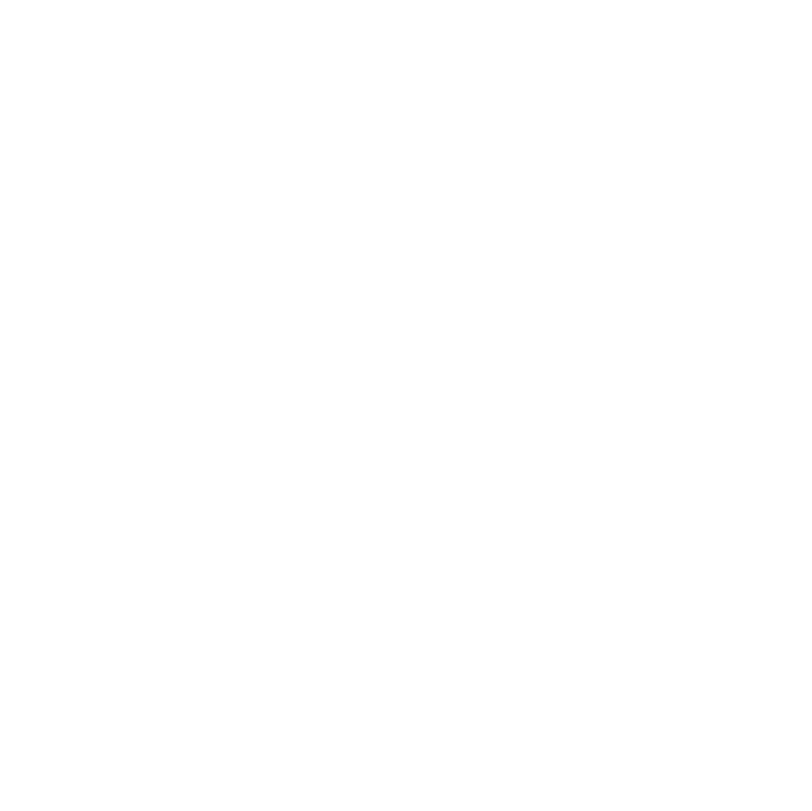Generate an in-depth description of the visual content.

The image showcases a beautifully designed pair of French bergeres intended for upholstery. These elegant chairs feature a classic style with gracefully turned legs resting on original castors, highlighting their late 19th-century heritage. Their sophisticated silhouette and charming details make them a perfect addition to any interior decor. This image captures the allure and craftsmanship of the bergeres, which are available for upholstery in the buyer's material choice, providing both versatility and timeless appeal. The overall composition suggests a focus on refined vintage aesthetics, appealing to enthusiasts of decorative antiques.